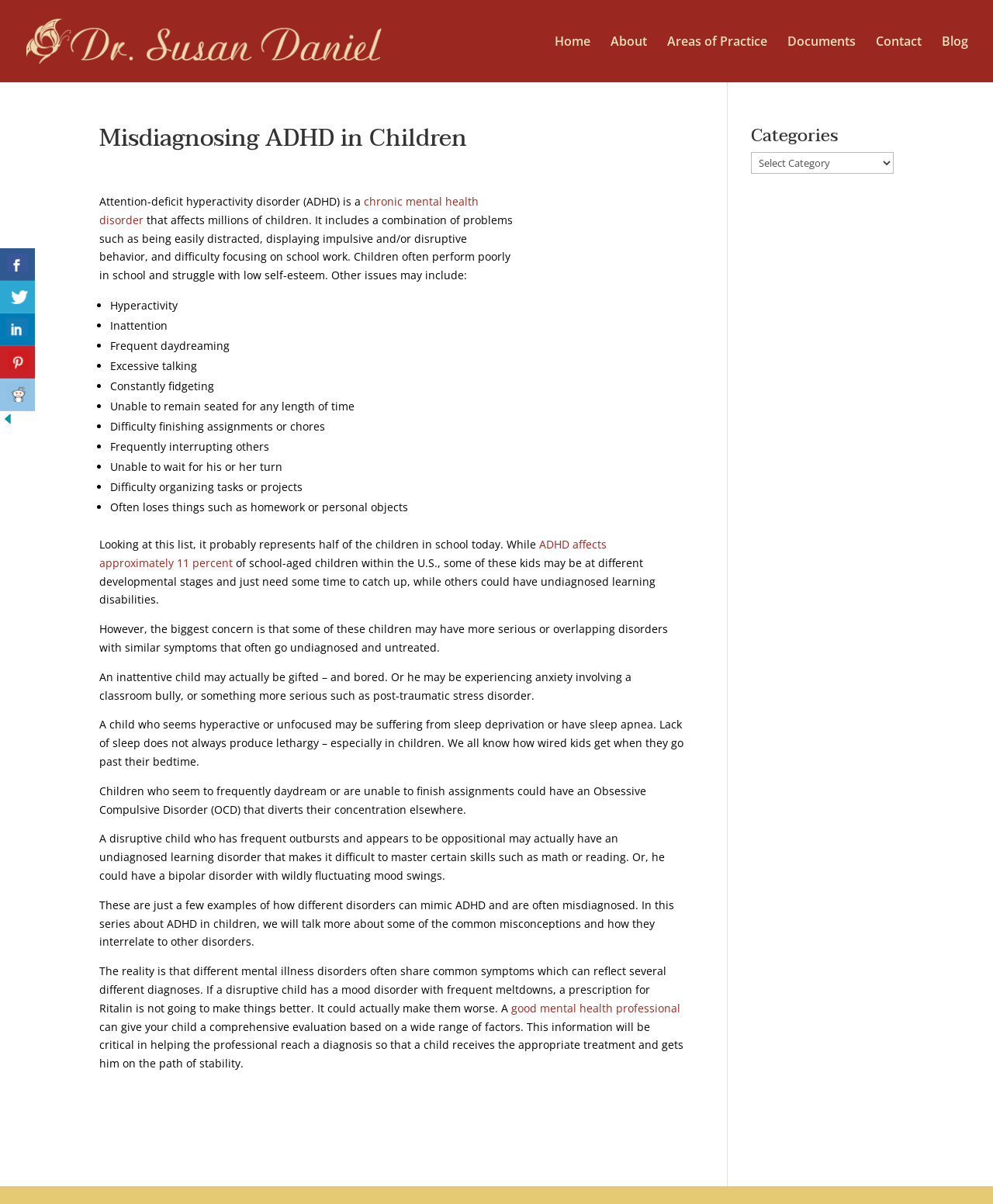What is the purpose of the 'Categories' dropdown? From the image, respond with a single word or brief phrase.

To filter articles